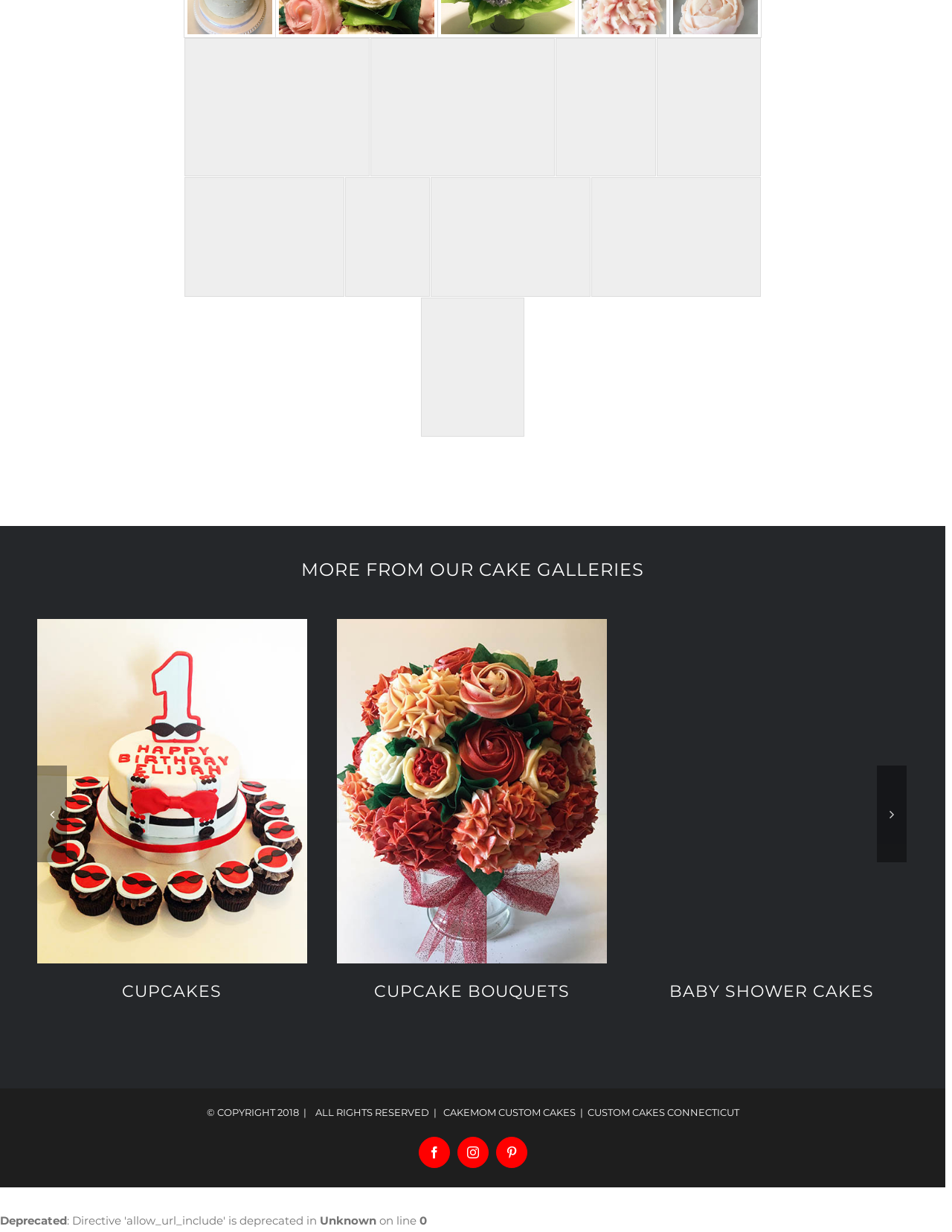Show the bounding box coordinates of the region that should be clicked to follow the instruction: "Visit Facebook page."

[0.439, 0.923, 0.472, 0.948]